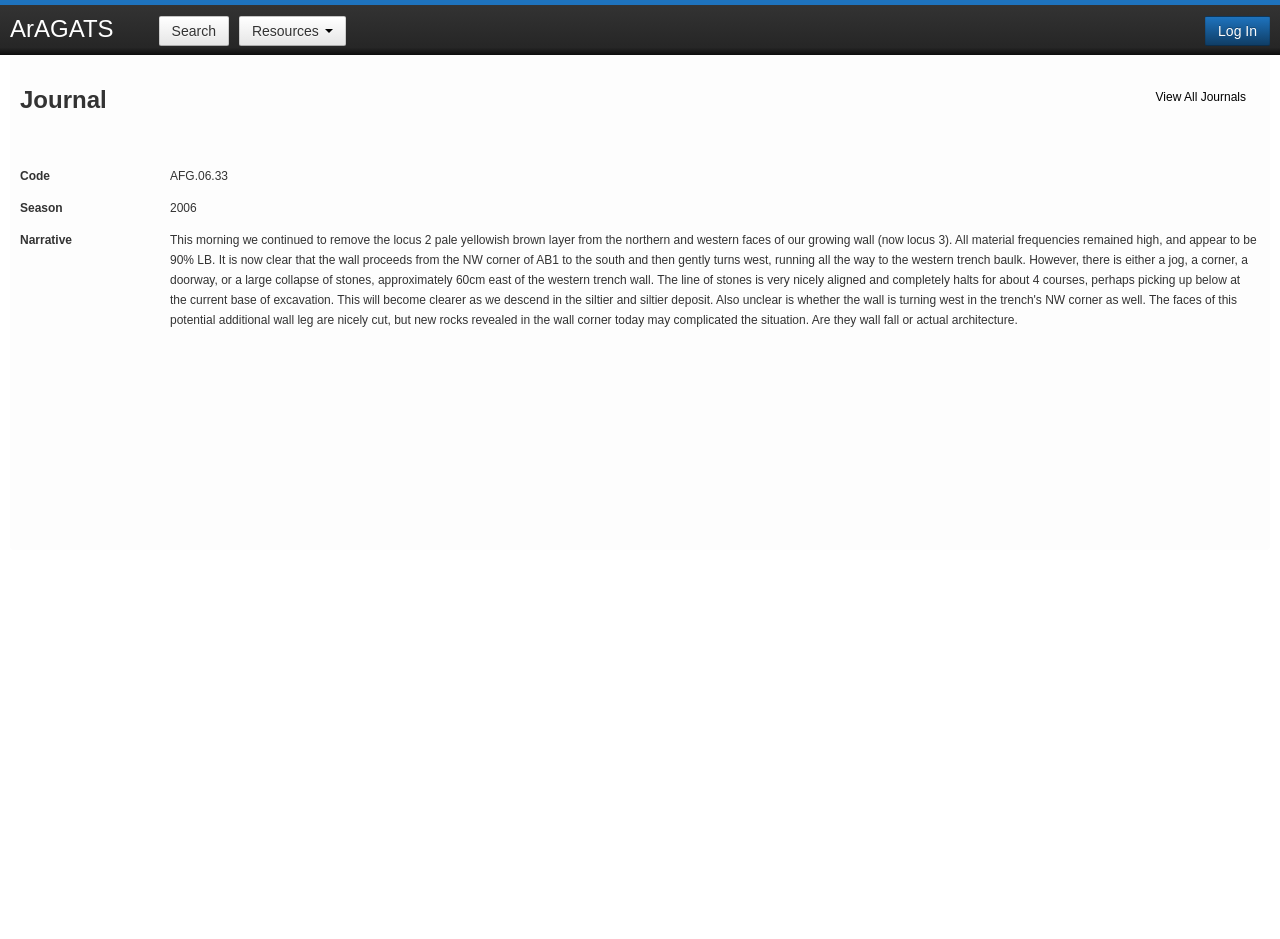What is the code of the journal?
Based on the visual, give a brief answer using one word or a short phrase.

AFG.06.33